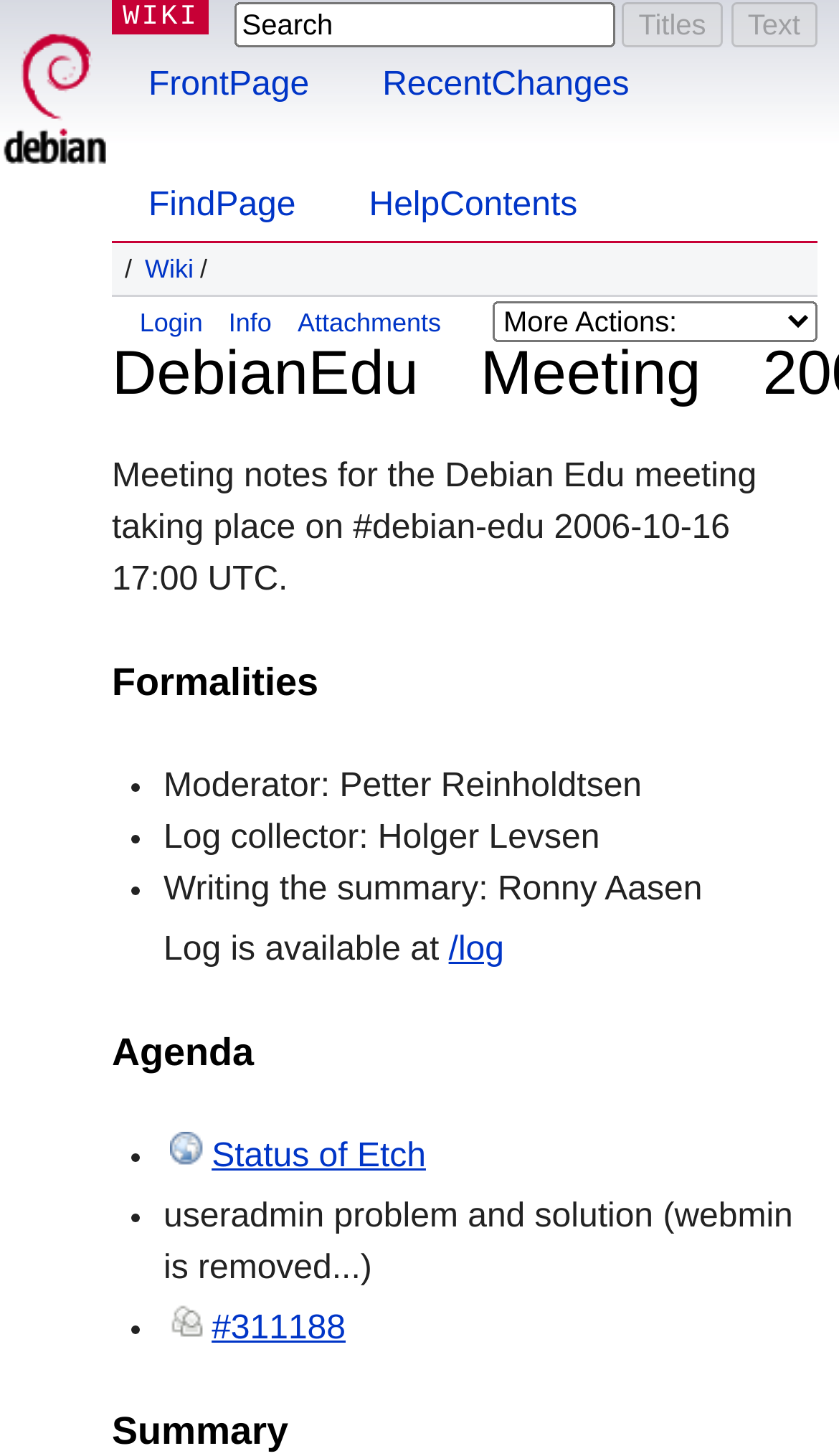Examine the screenshot and answer the question in as much detail as possible: Who is the moderator?

I found the moderator's name by looking at the list marker '•' and the static text 'Moderator: Petter Reinholdtsen' which is located under the heading 'Formalities'.